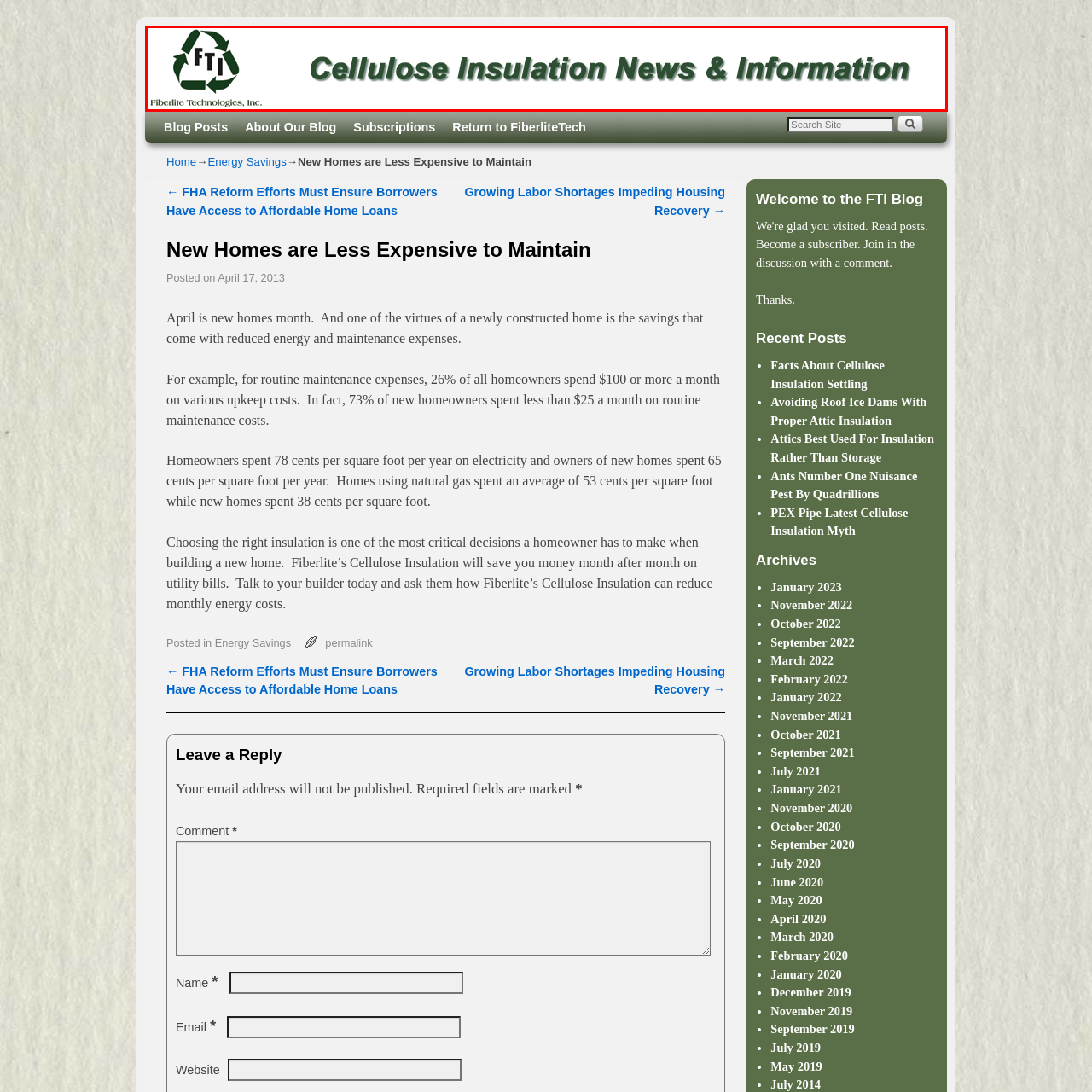What is the primary color scheme used in the text?
Scrutinize the image inside the red bounding box and provide a detailed and extensive answer to the question.

The use of green hues in the text reinforces the focus on eco-friendly materials and energy-efficient solutions, essential for homeowners and builders looking to reduce their environmental impact while ensuring effective insulation.